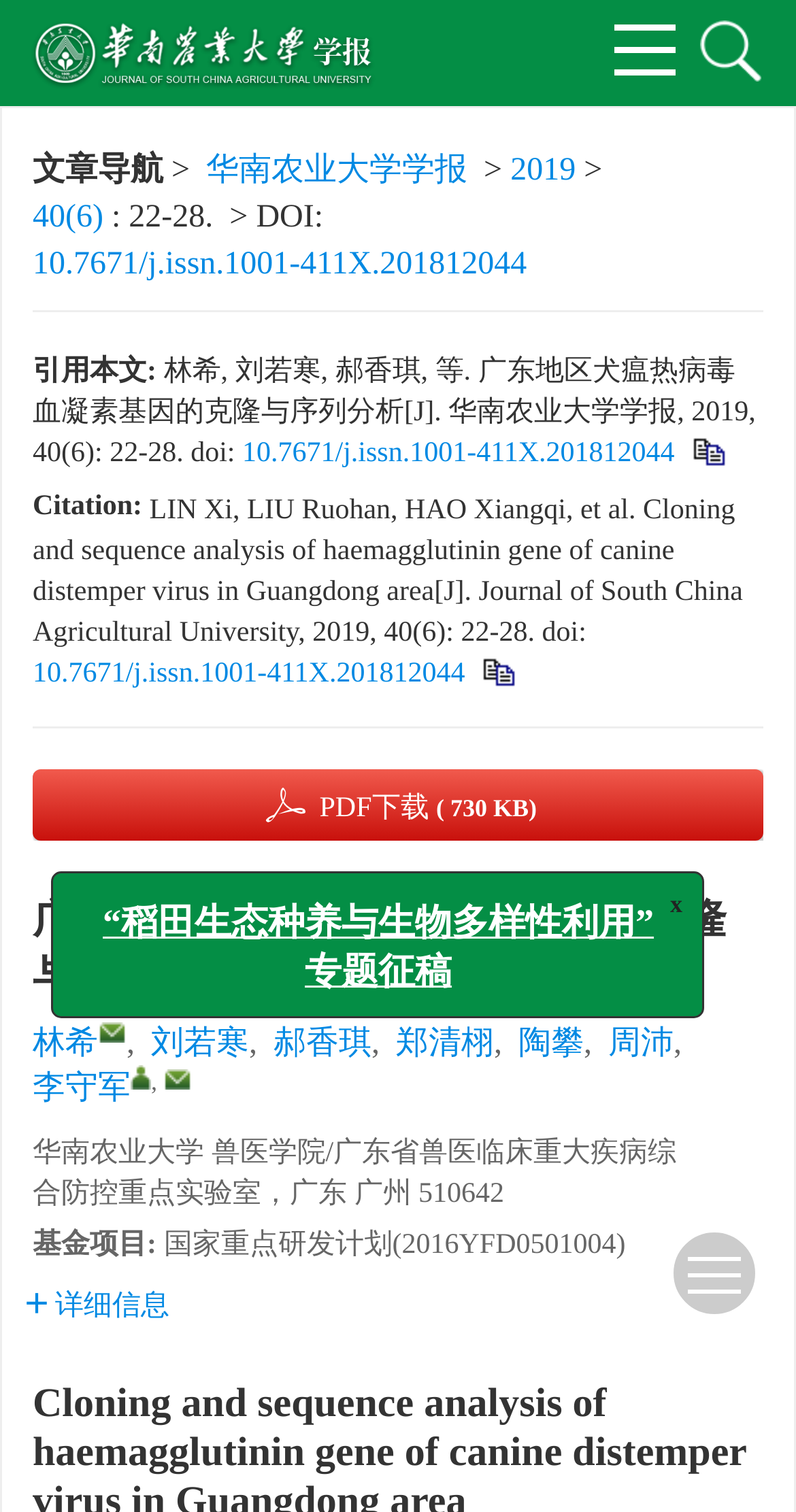Locate the UI element described as follows: "PDF下载 ( 730 KB)". Return the bounding box coordinates as four float numbers between 0 and 1 in the order [left, top, right, bottom].

[0.041, 0.508, 0.959, 0.555]